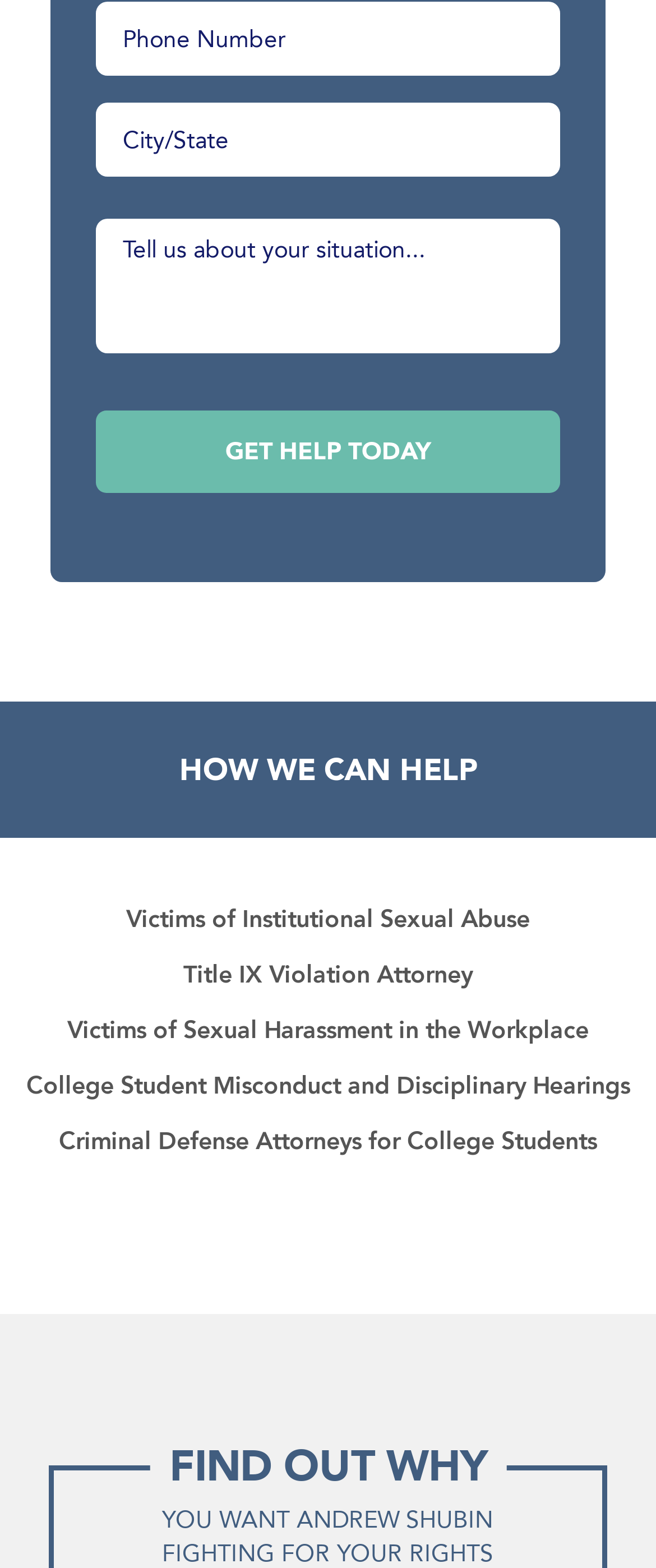Based on the image, please respond to the question with as much detail as possible:
What is the heading 'FIND OUT WHY' referring to?

The heading 'FIND OUT WHY' is likely referring to a specific reason or explanation, but without more context, it is unclear what it is referring to. It may be related to the legal services or the purpose of the webpage.